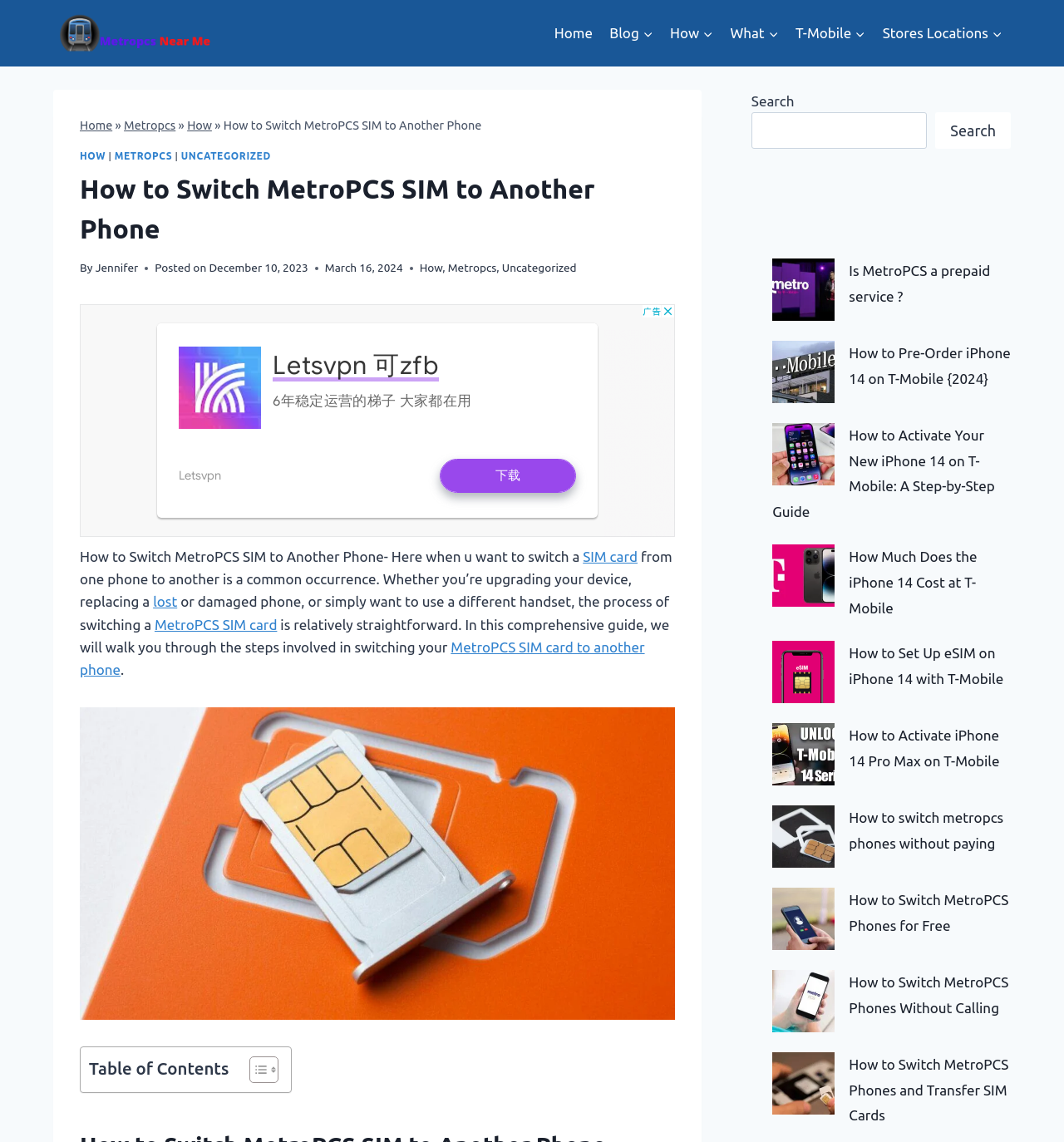Explain in detail what you observe on this webpage.

This webpage is about switching MetroPCS SIM cards to another phone. At the top, there is a logo with the text "Metropcs Near Me" and a navigation menu with links to "Home", "Blog", "How", "What", "T-Mobile", and "Stores Locations". Below the navigation menu, there is a header section with breadcrumbs showing the current page's location, which is "Home > Metropcs > How > How to Switch MetroPCS SIM to Another Phone".

The main content of the page starts with a heading "How to Switch MetroPCS SIM to Another Phone" followed by a brief introduction to the topic. The introduction is divided into two paragraphs, with links to related topics such as "SIM card", "lost", "damaged phone", and "MetroPCS SIM card". 

On the right side of the page, there is a search bar with a search button. Below the search bar, there are several related articles with images and links, including "Is MetroPCS a prepaid service?", "How to Pre-Order iPhone 14 on T-Mobile", and "How to Activate Your New iPhone 14 on T-Mobile".

The page also has a table of contents section, which allows users to navigate to specific parts of the article. There is an image below the table of contents, which is related to the topic of switching MetroPCS SIM cards.